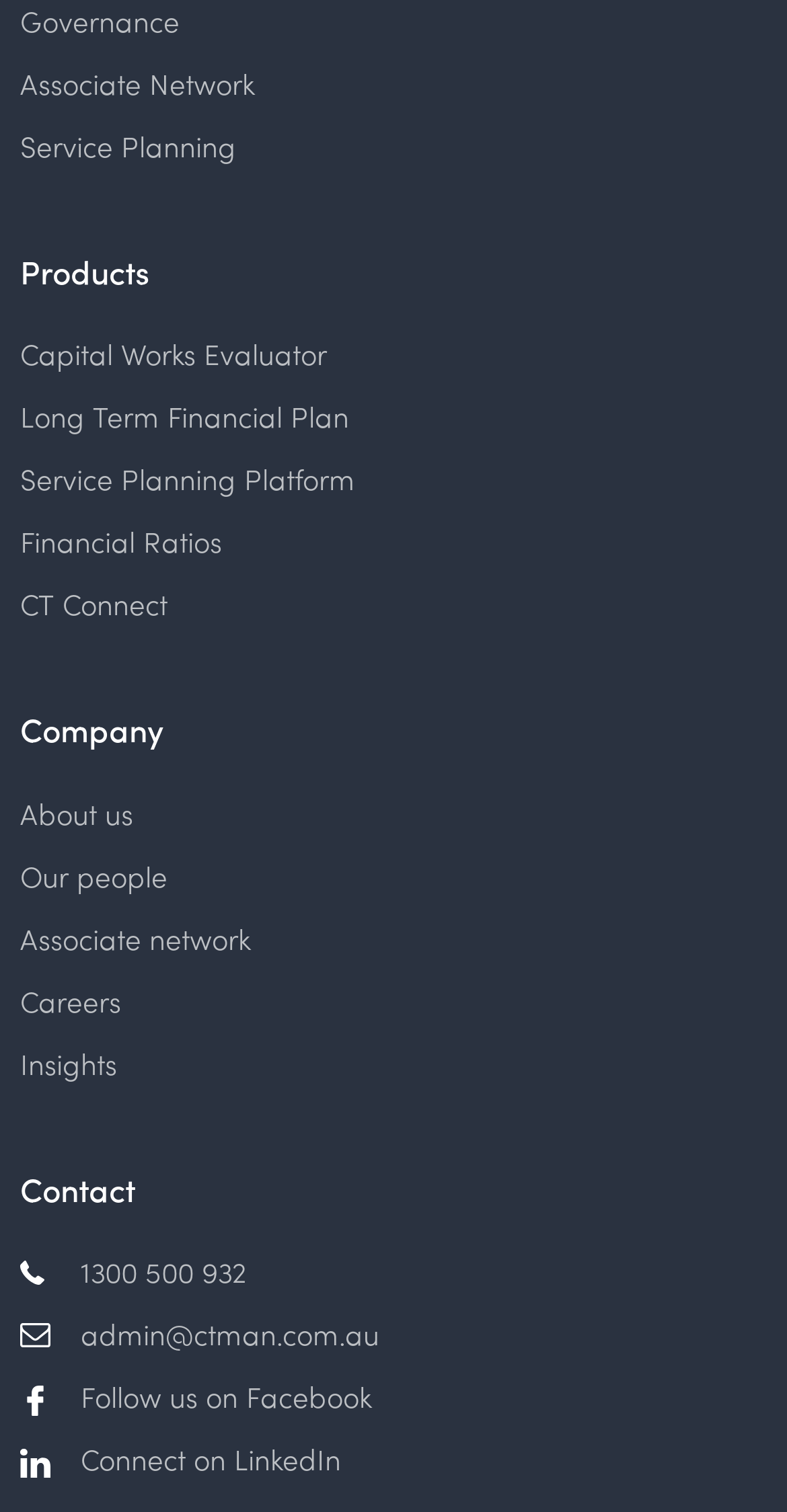Please identify the bounding box coordinates of the area I need to click to accomplish the following instruction: "Contact us via 1300 500 932".

[0.026, 0.831, 0.974, 0.85]